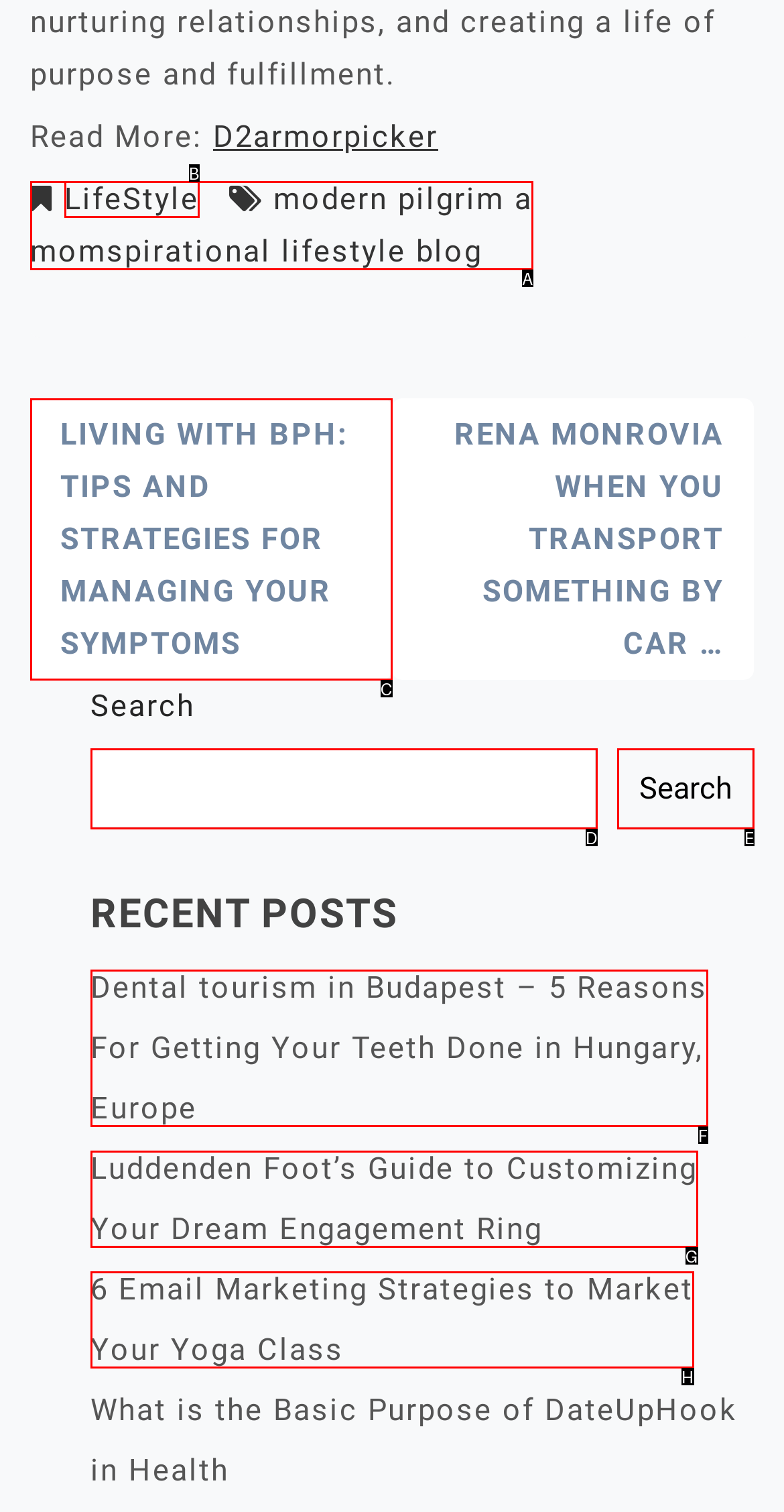From the given options, find the HTML element that fits the description: parent_node: Search name="s". Reply with the letter of the chosen element.

D